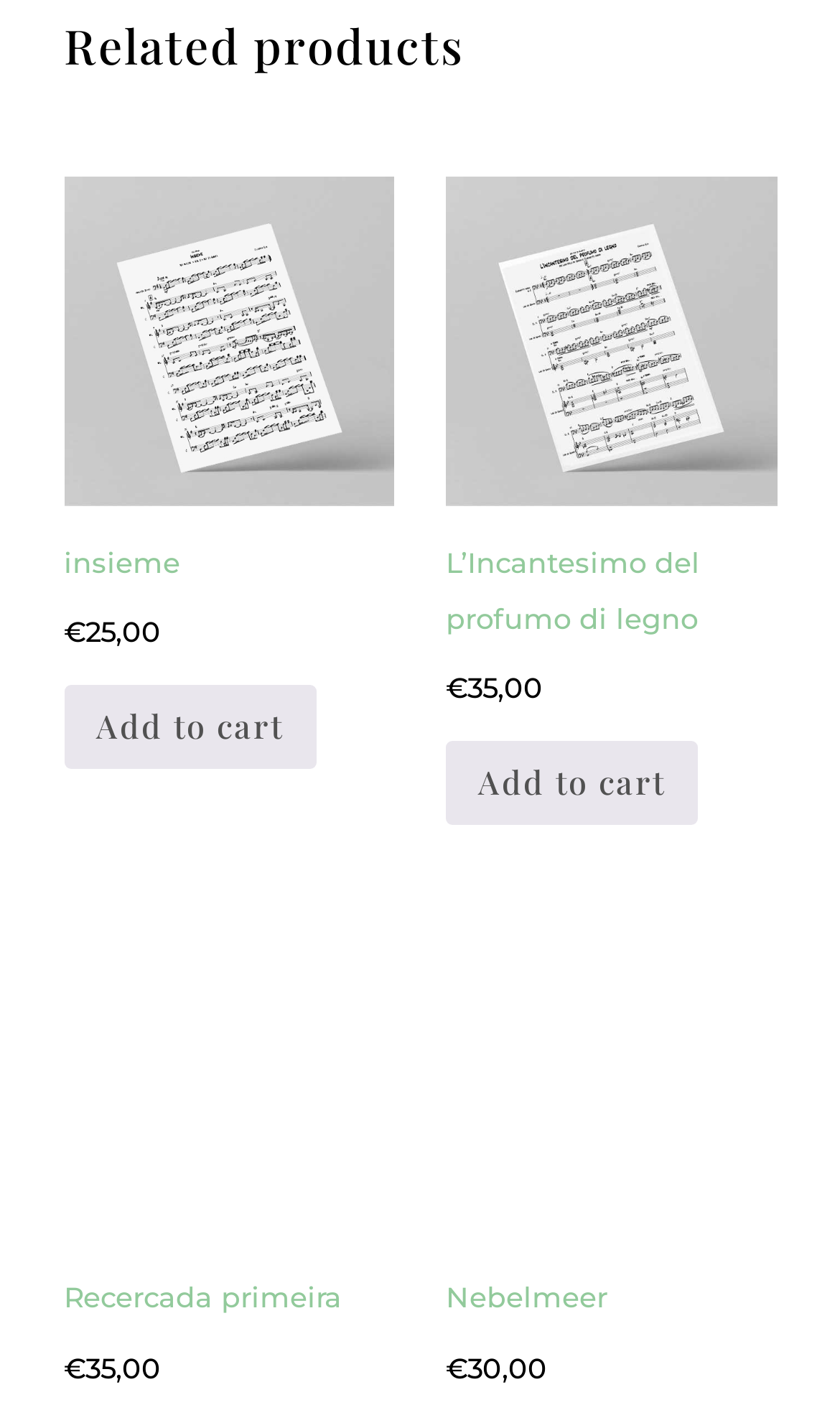Is the 'Add to cart' button above or below the product name?
Please provide a single word or phrase as your answer based on the image.

below